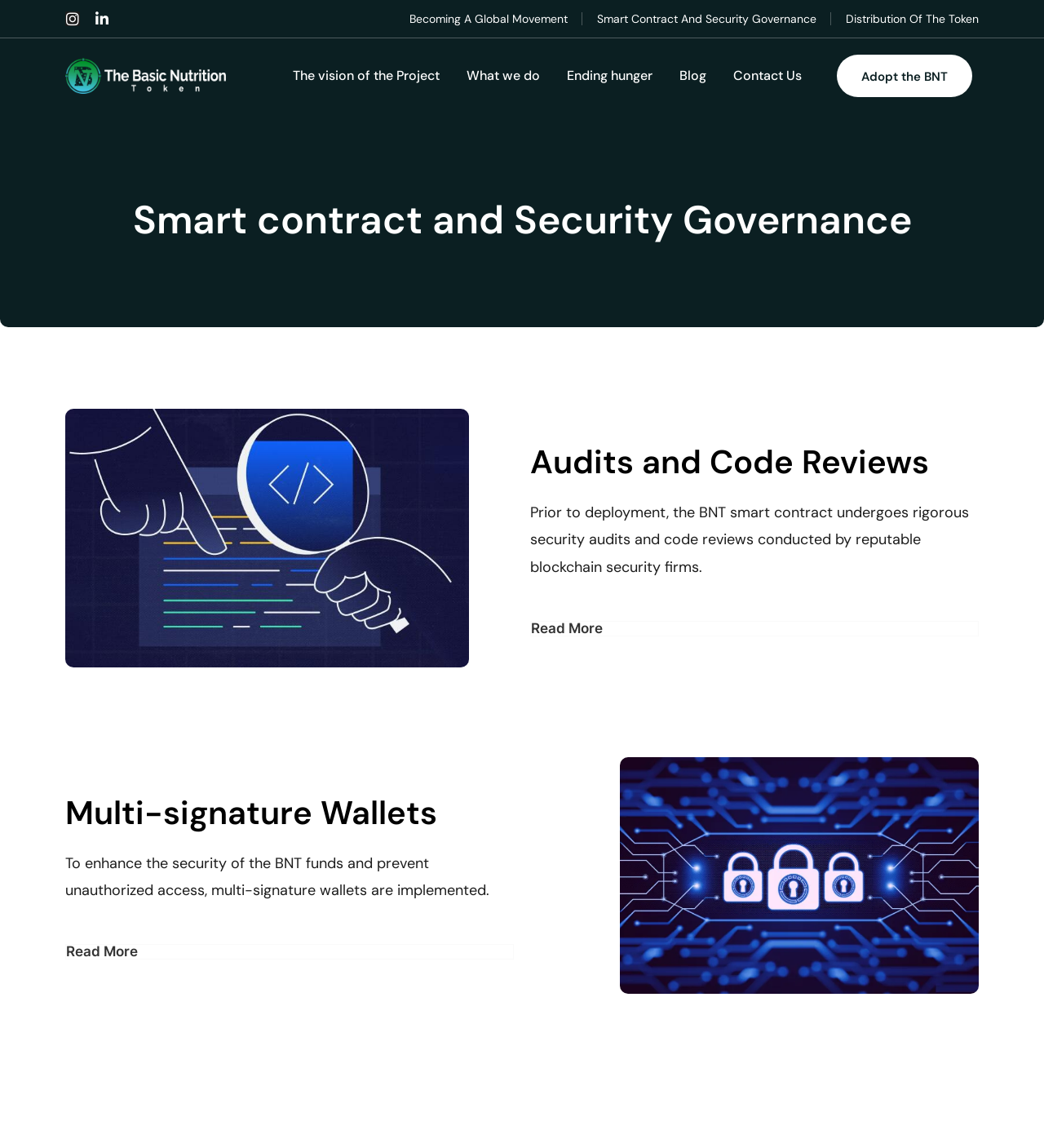Locate the bounding box coordinates of the clickable area to execute the instruction: "Click on the 'Apolipoprotein CIII' link". Provide the coordinates as four float numbers between 0 and 1, represented as [left, top, right, bottom].

None